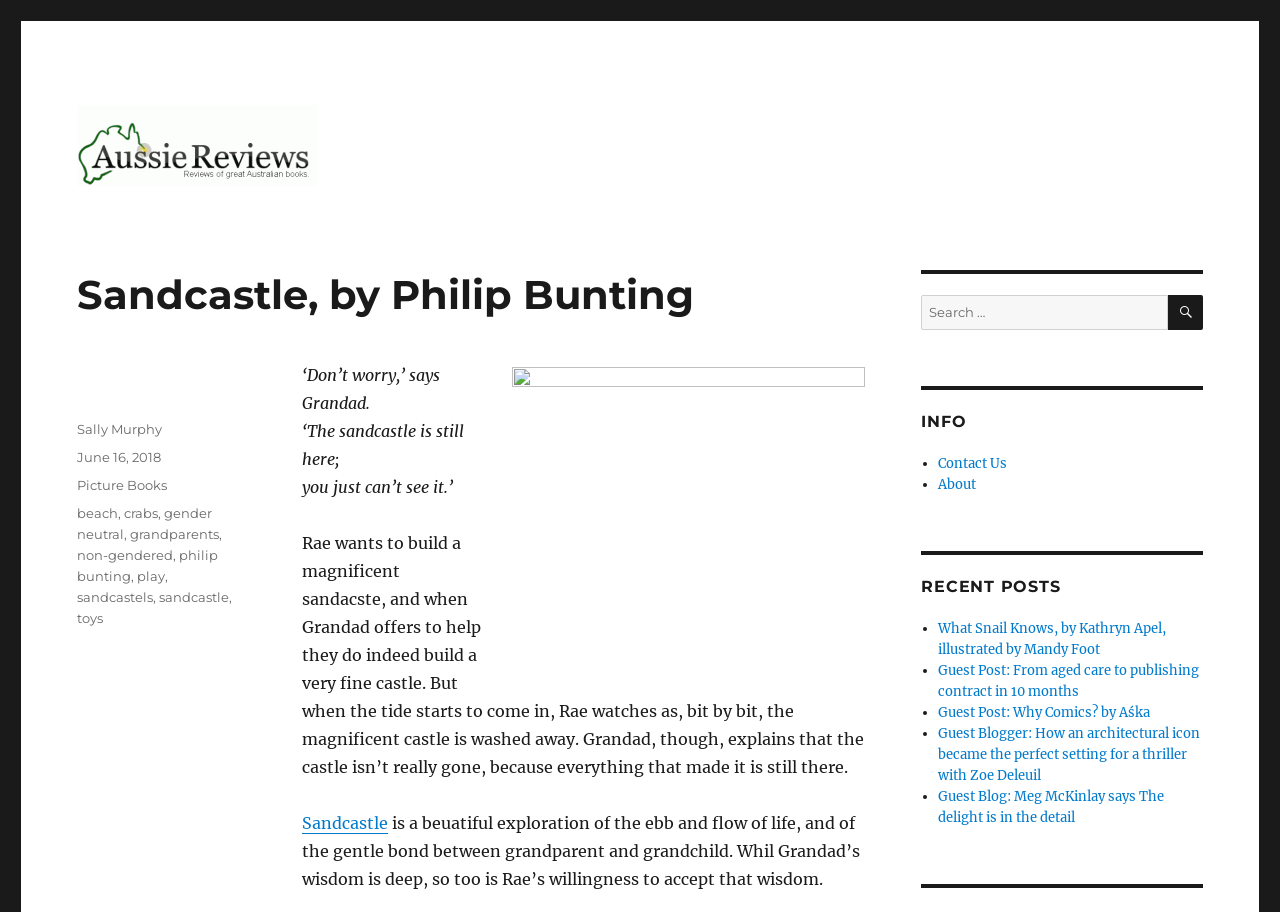What is the date of the book review?
From the image, provide a succinct answer in one word or a short phrase.

June 16, 2018